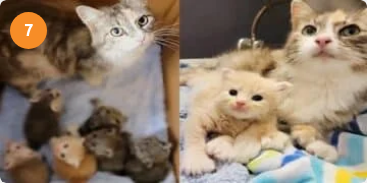What is the color of one of the kittens?
Please provide a single word or phrase as the answer based on the screenshot.

Orange and white